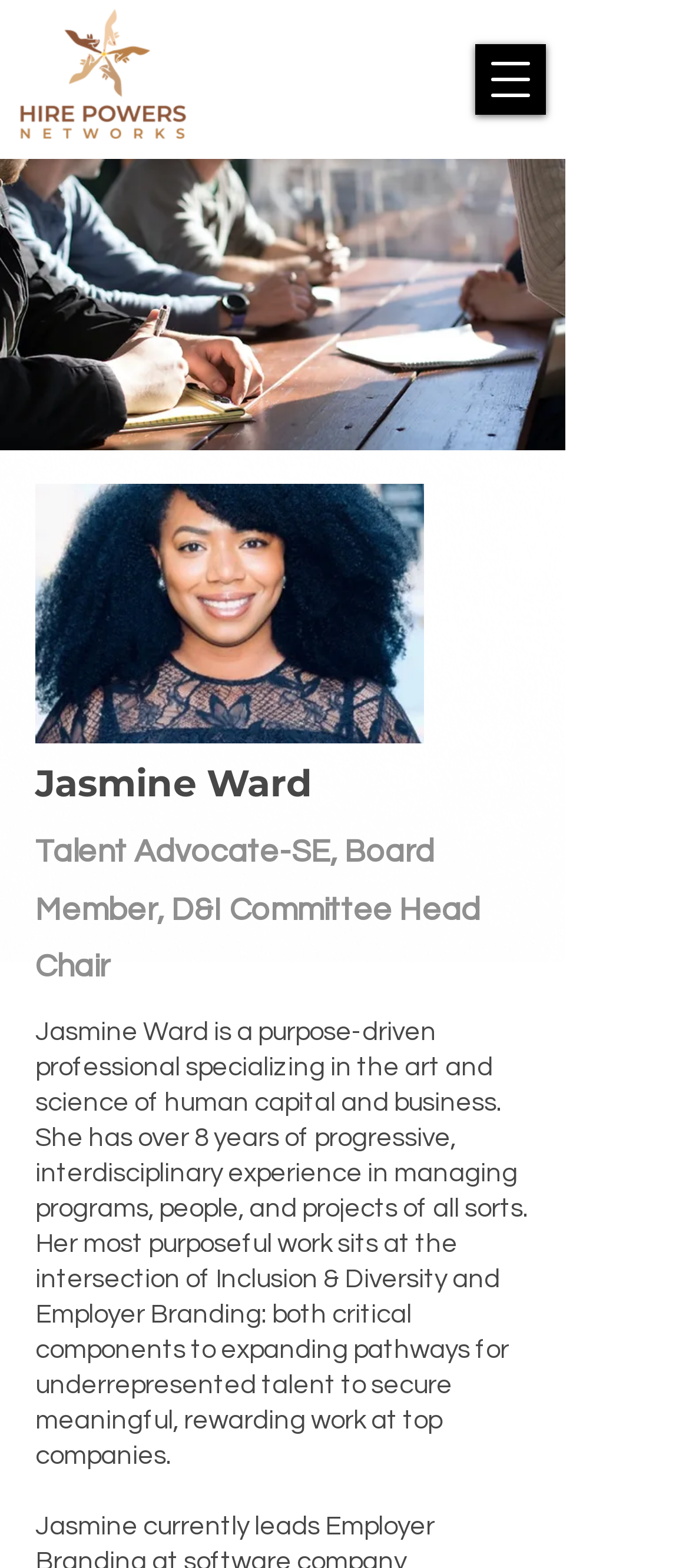What is Jasmine Ward's profession?
Look at the image and answer the question using a single word or phrase.

Talent Advocate-SE